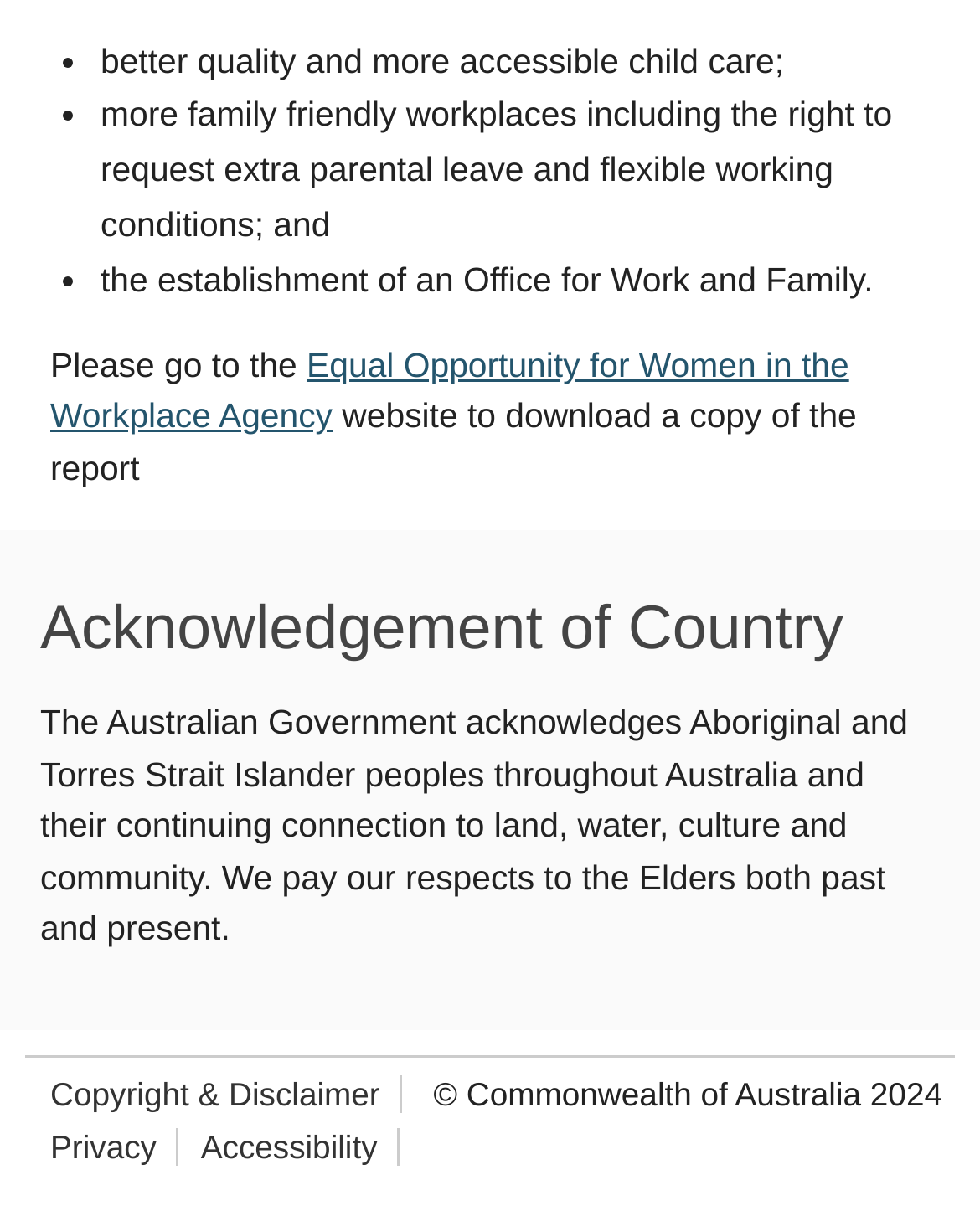What are the three goals mentioned for better quality and more accessible child care?
Provide a concise answer using a single word or phrase based on the image.

Three goals